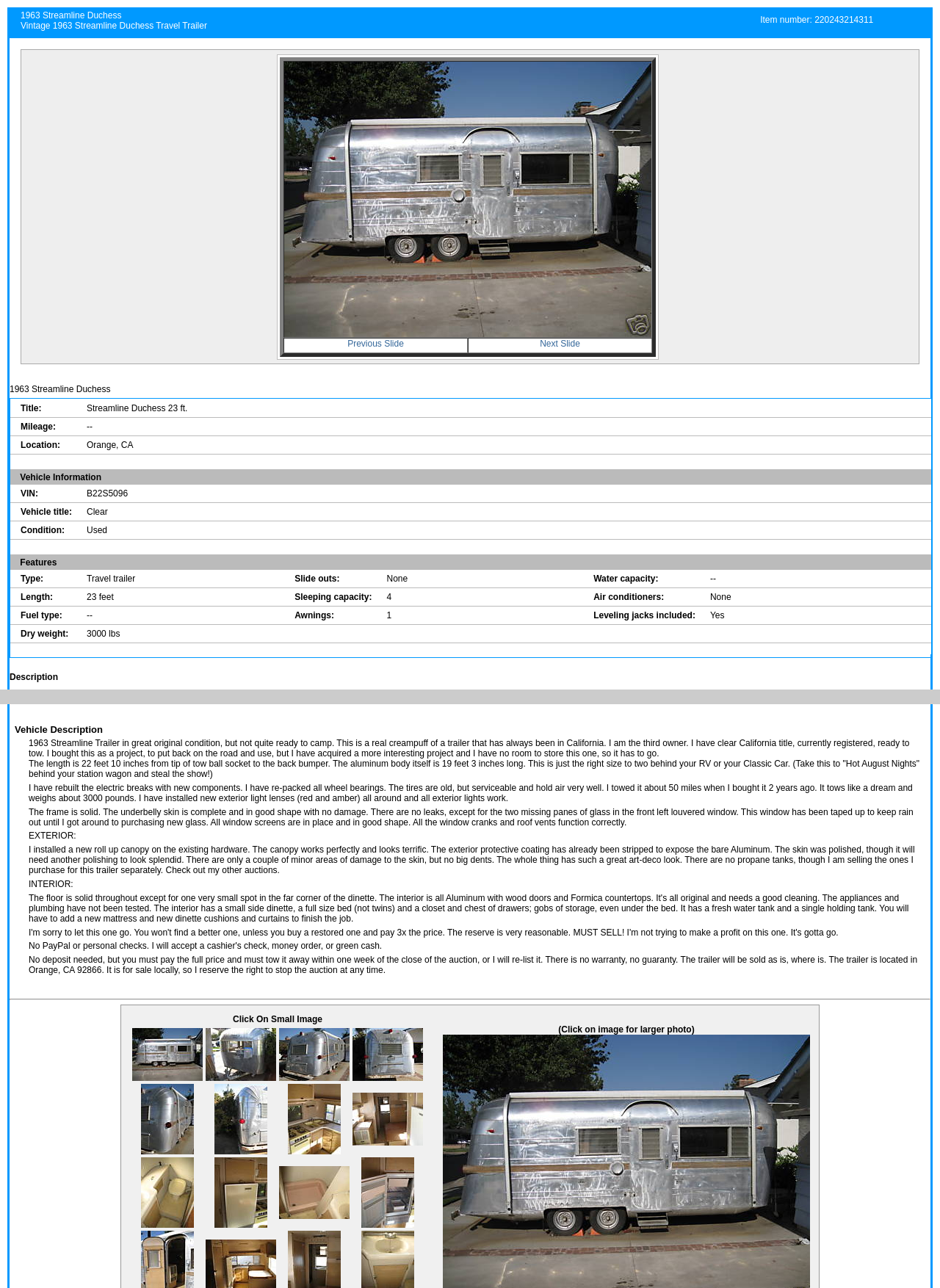What is the name of the travel trailer?
Could you answer the question with a detailed and thorough explanation?

The name of the travel trailer can be found in the first table on the webpage, in the first cell of the first row, which says '1963 Streamline Duchess Vintage 1963 Streamline Duchess Travel Trailer'.